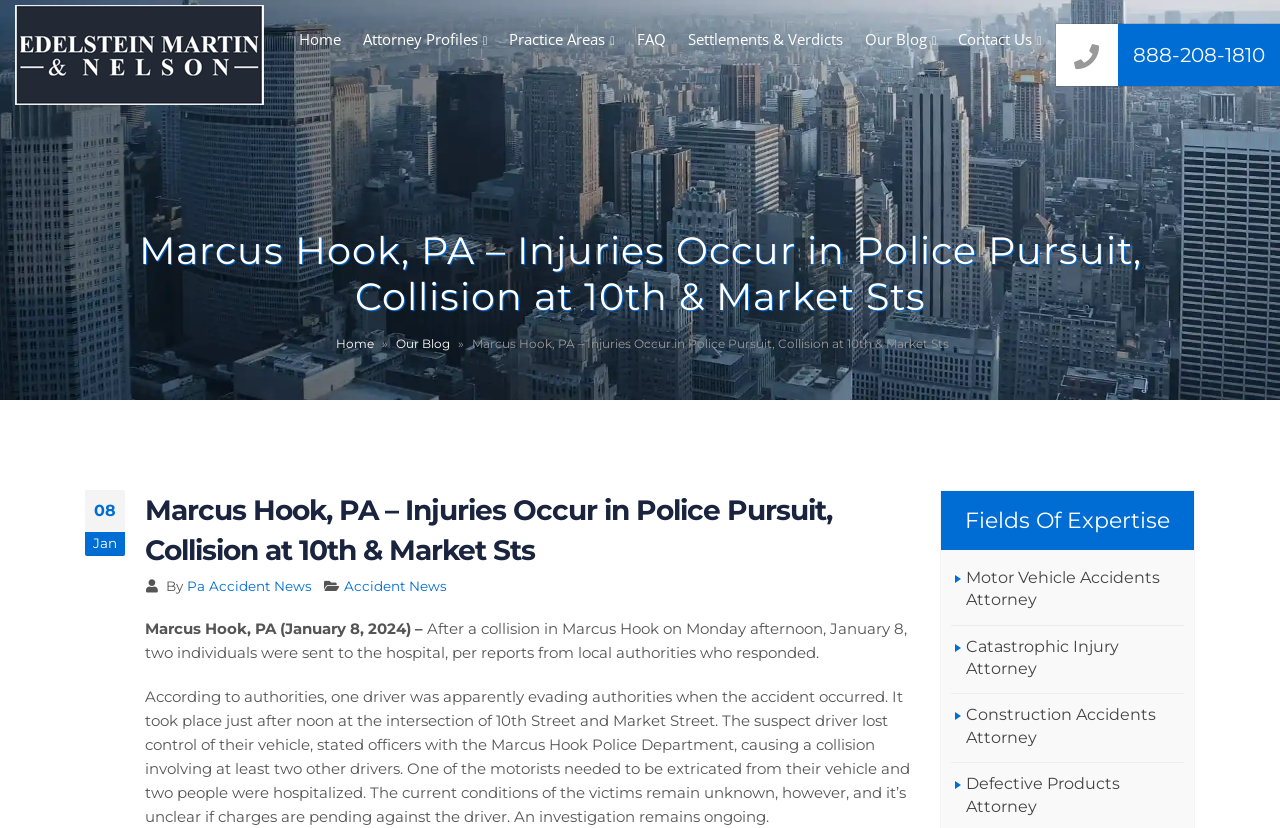What is the name of the police department involved in the accident?
Refer to the image and provide a detailed answer to the question.

The name of the police department involved in the accident can be determined by reading the text in the webpage, specifically the sentence 'stated officers with the Marcus Hook Police Department, causing a collision involving at least two other drivers.' which mentions the Marcus Hook Police Department as the police department involved in the accident.